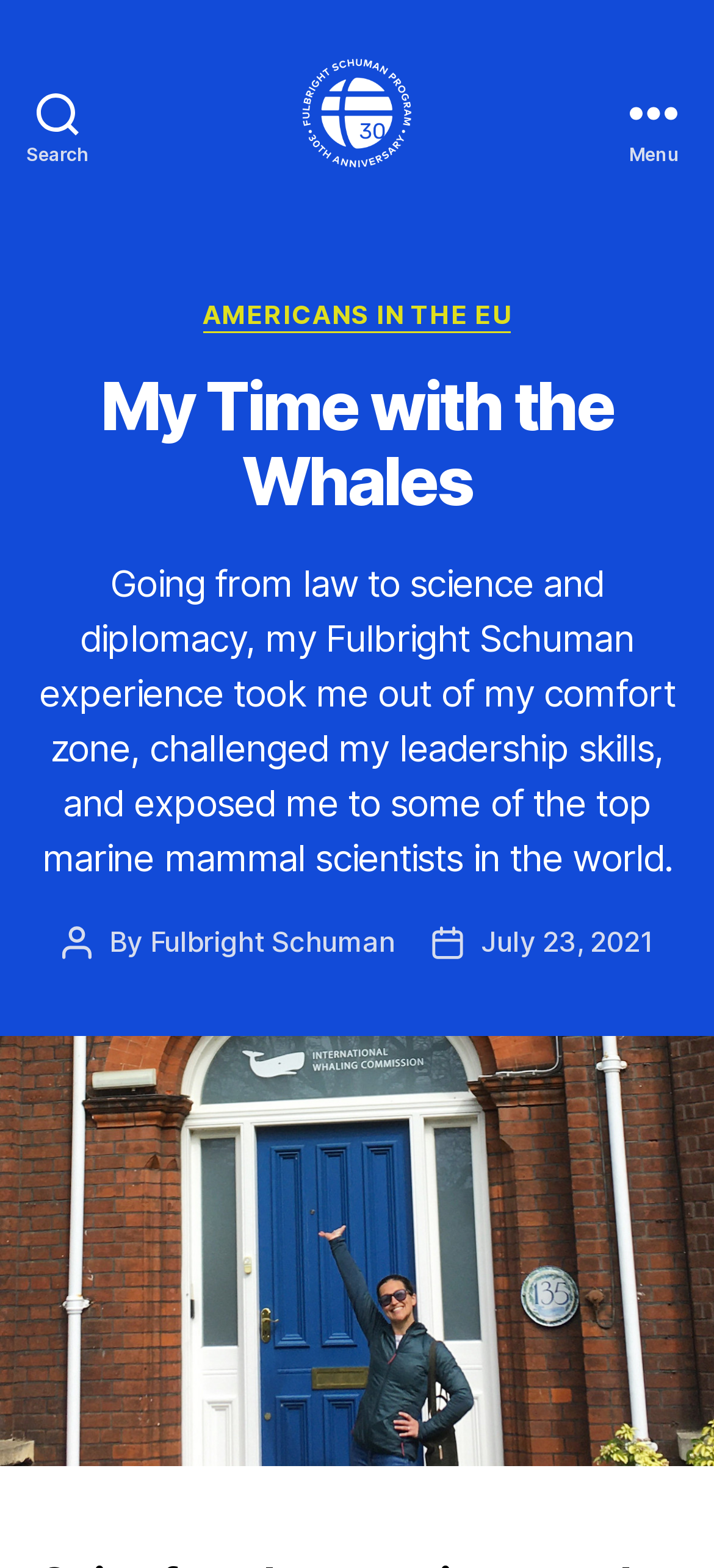Please find the bounding box coordinates (top-left x, top-left y, bottom-right x, bottom-right y) in the screenshot for the UI element described as follows: Search

[0.0, 0.0, 0.162, 0.144]